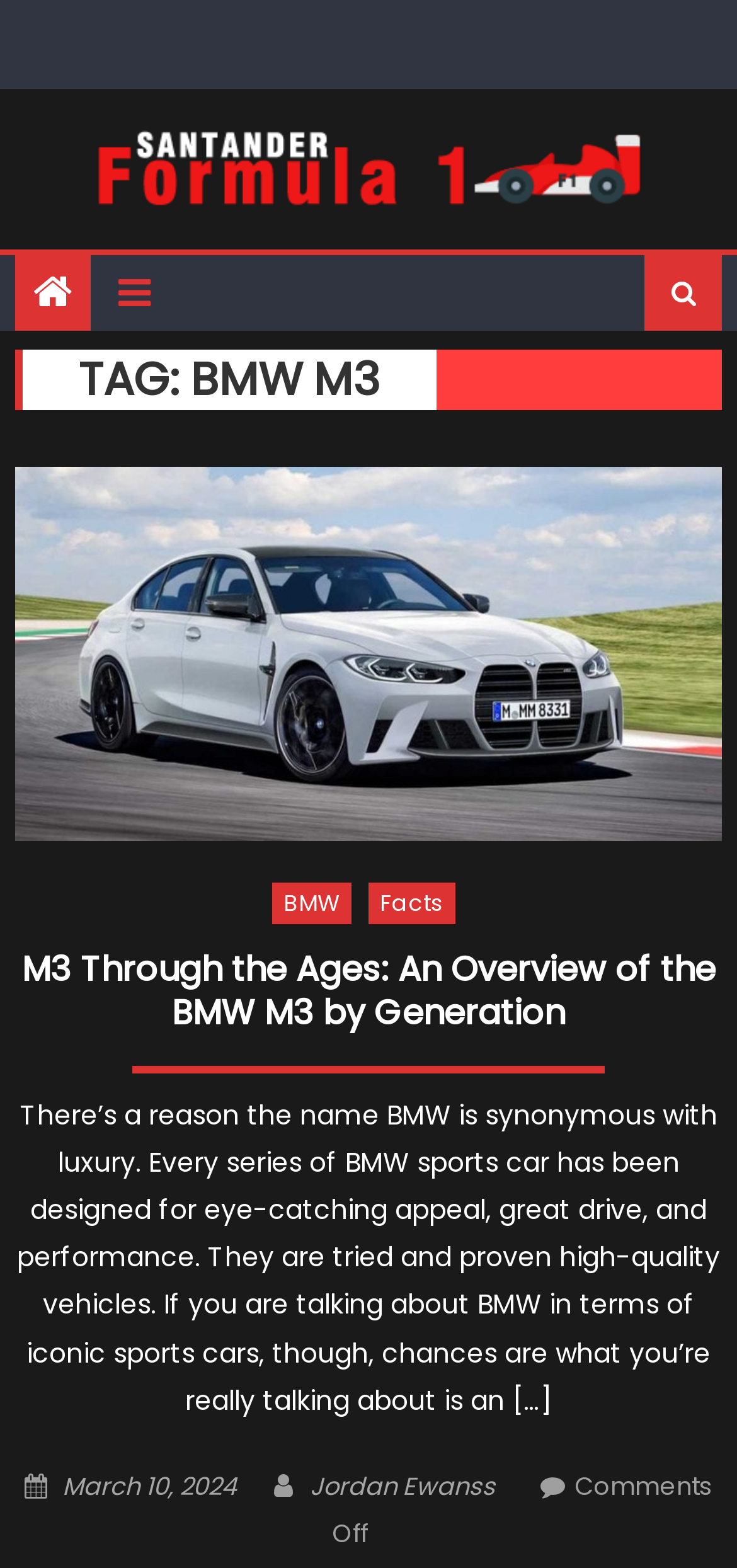Using the information in the image, give a comprehensive answer to the question: 
When was the article posted?

The footer section of the webpage contains the posting date, 'March 10, 2024', which is linked to the article's timestamp.